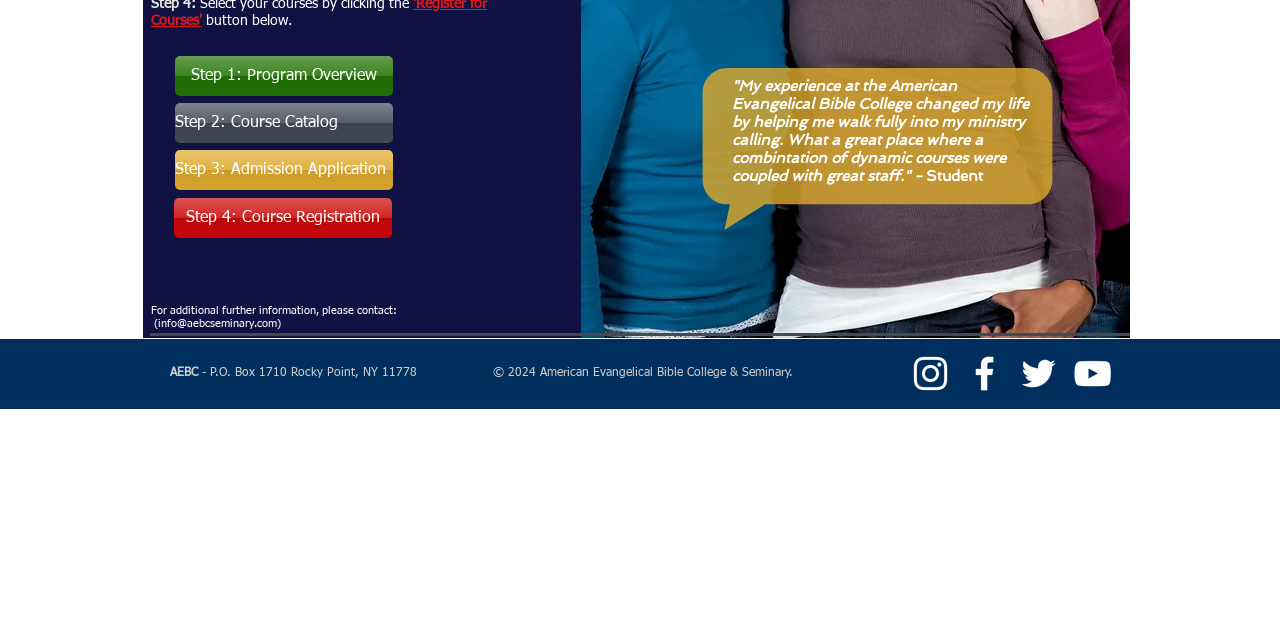Identify the bounding box coordinates for the UI element described as follows: "info@aebcseminary.com". Ensure the coordinates are four float numbers between 0 and 1, formatted as [left, top, right, bottom].

[0.123, 0.497, 0.216, 0.514]